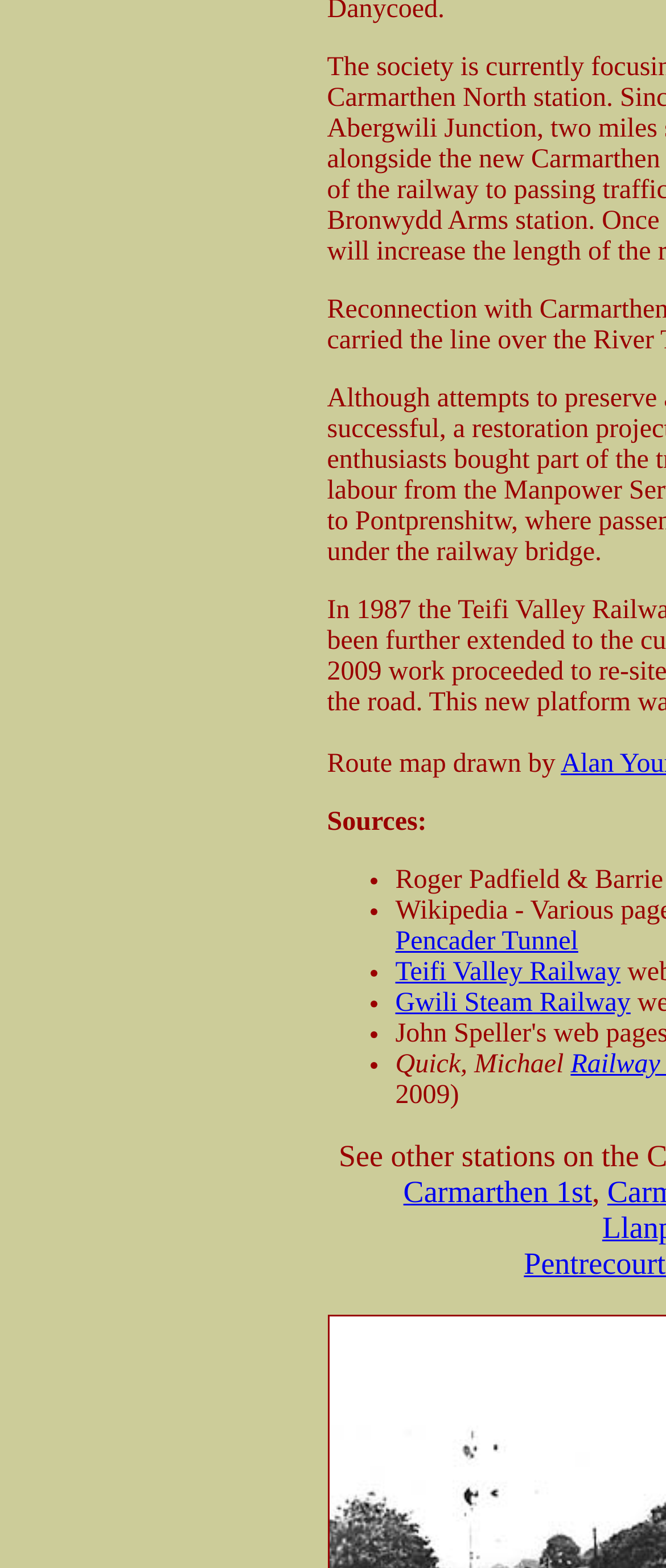Provide the bounding box coordinates for the UI element that is described as: "Gwili Steam Railway".

[0.594, 0.63, 0.947, 0.649]